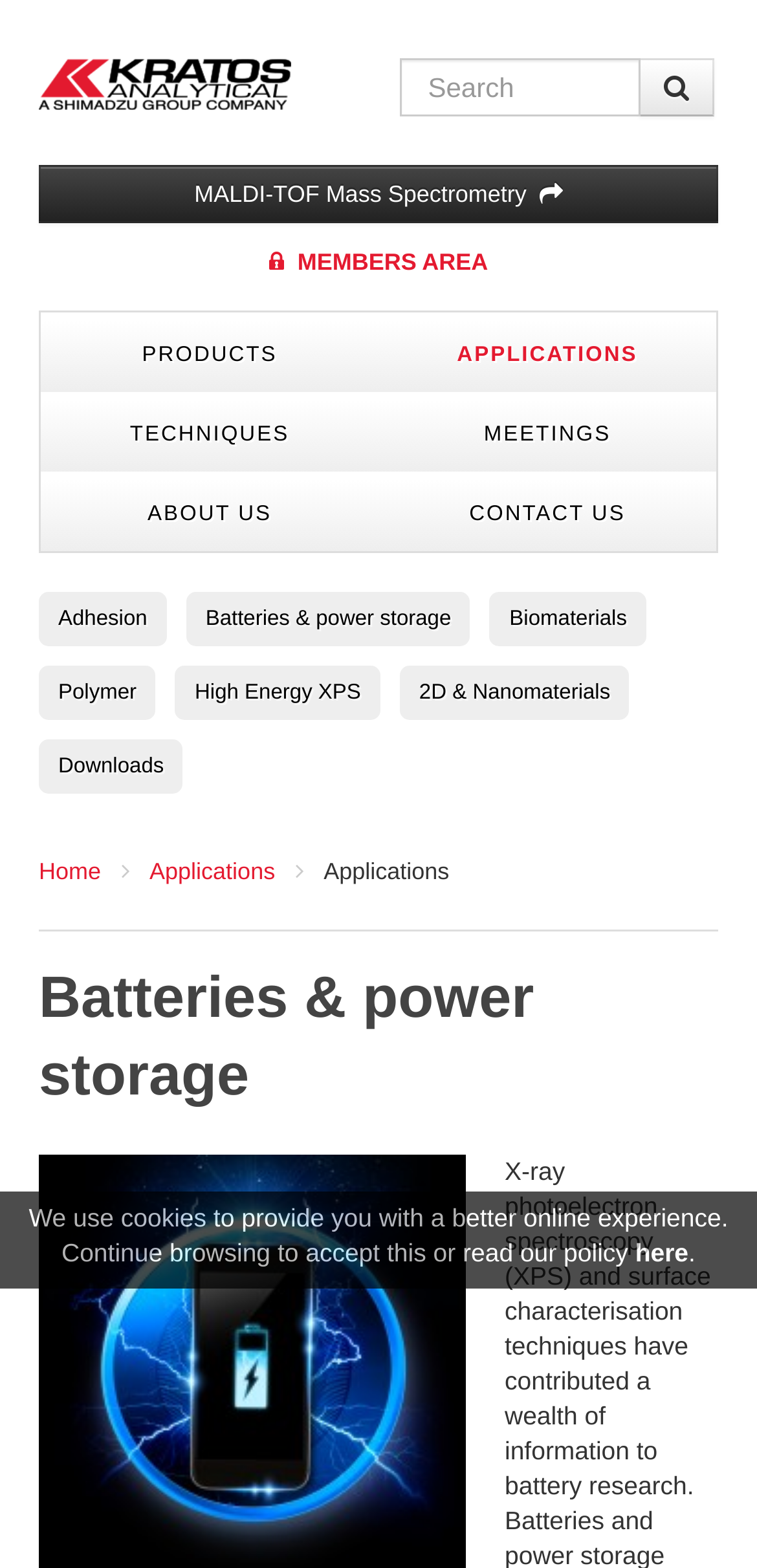Answer this question in one word or a short phrase: How many main menu items are there?

6